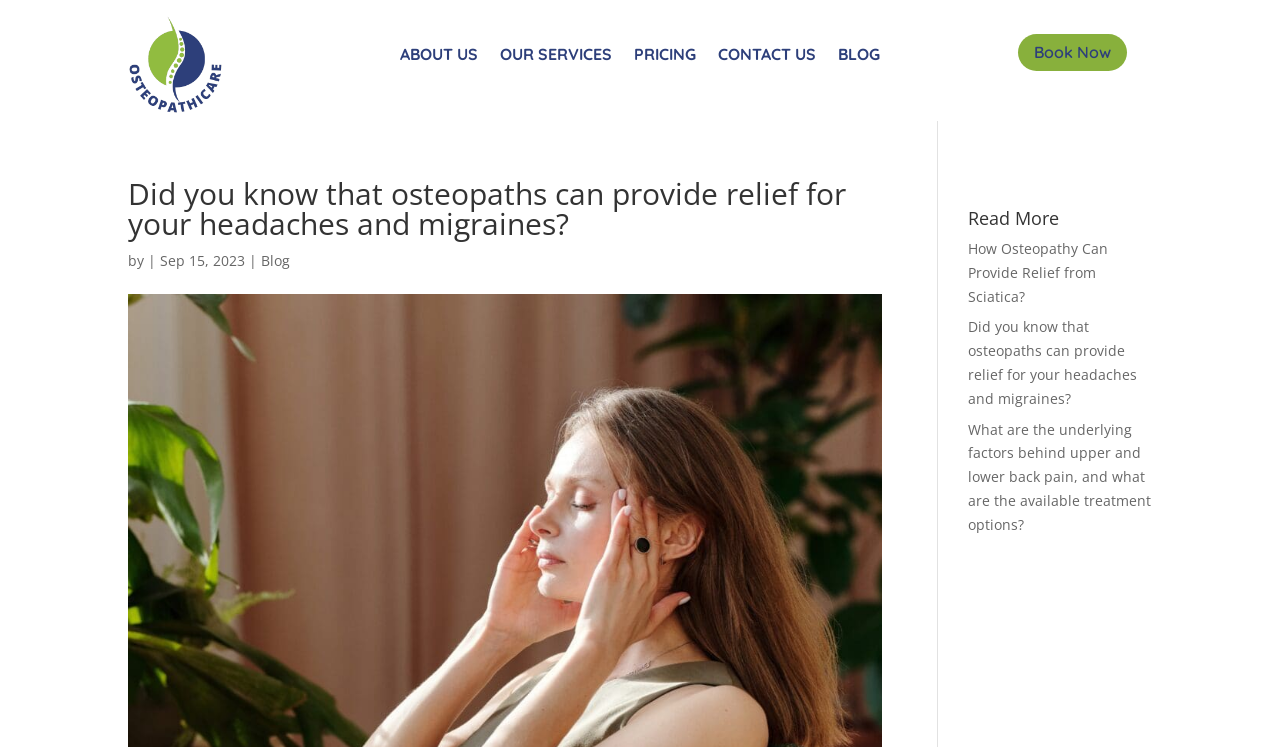Can you find the bounding box coordinates for the element that needs to be clicked to execute this instruction: "Visit the ABOUT US page"? The coordinates should be given as four float numbers between 0 and 1, i.e., [left, top, right, bottom].

[0.312, 0.063, 0.373, 0.092]